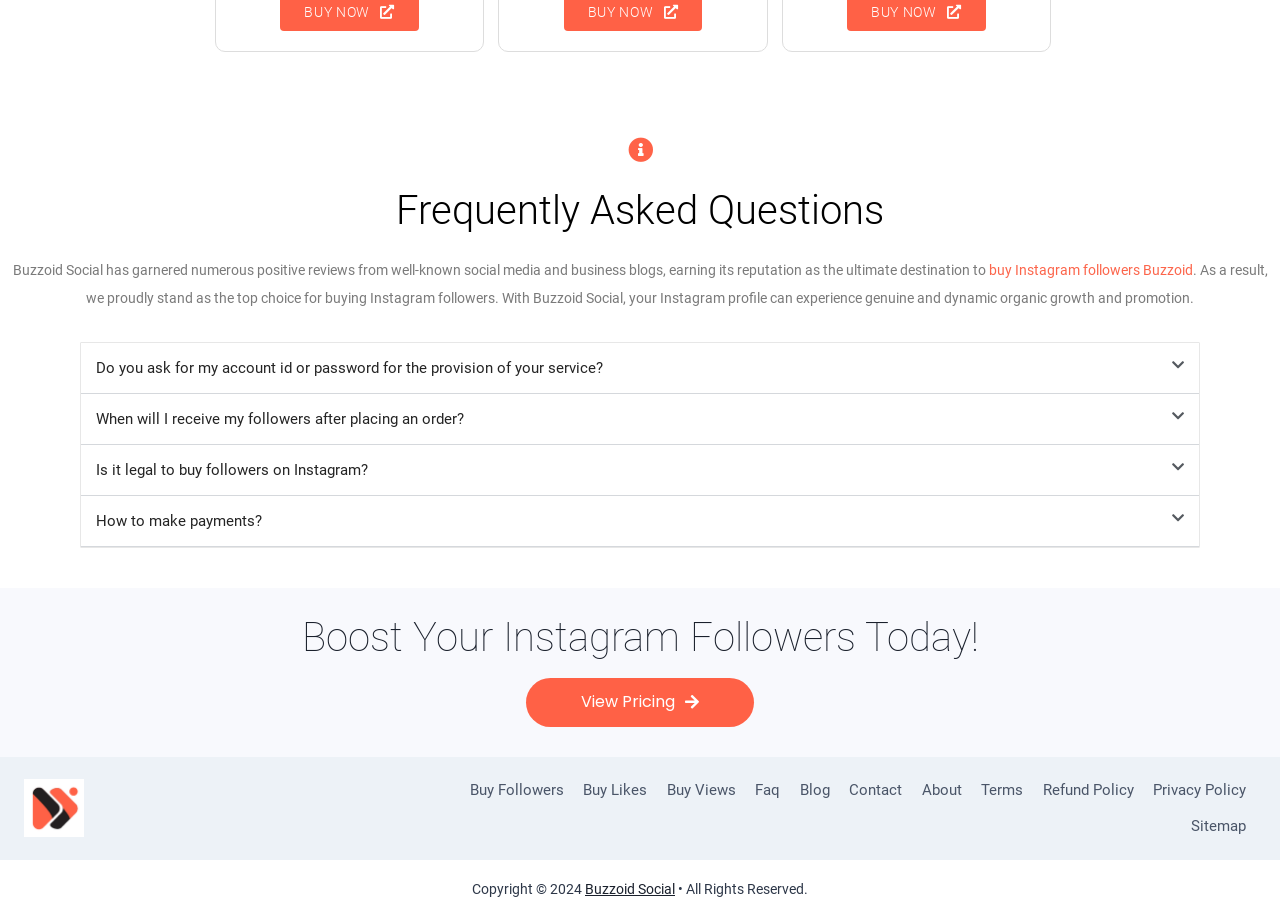Please specify the coordinates of the bounding box for the element that should be clicked to carry out this instruction: "Click on the 'Buzzoid Social' link". The coordinates must be four float numbers between 0 and 1, formatted as [left, top, right, bottom].

[0.457, 0.96, 0.527, 0.977]